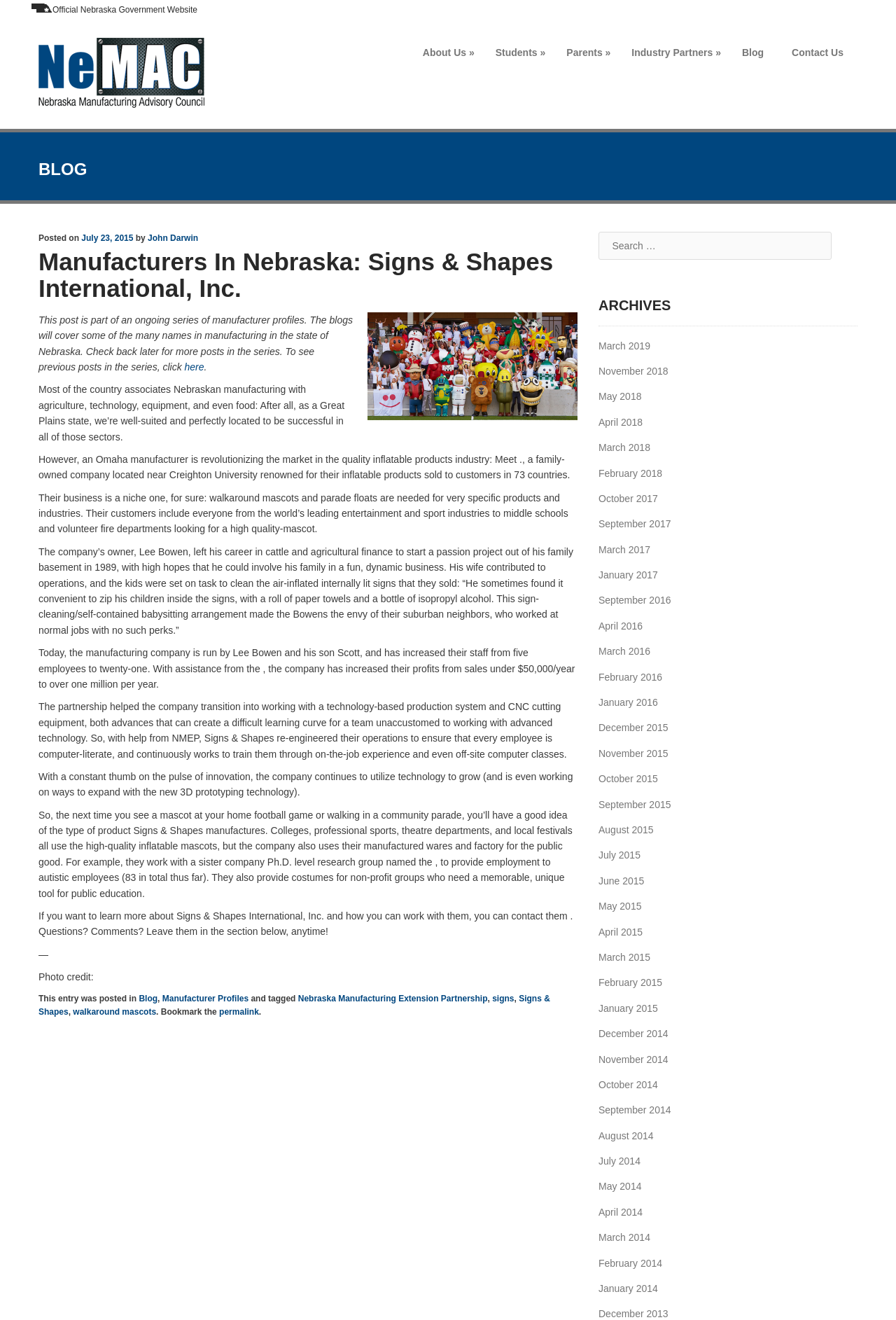Identify the bounding box coordinates of the specific part of the webpage to click to complete this instruction: "Search for something".

[0.668, 0.175, 0.928, 0.197]